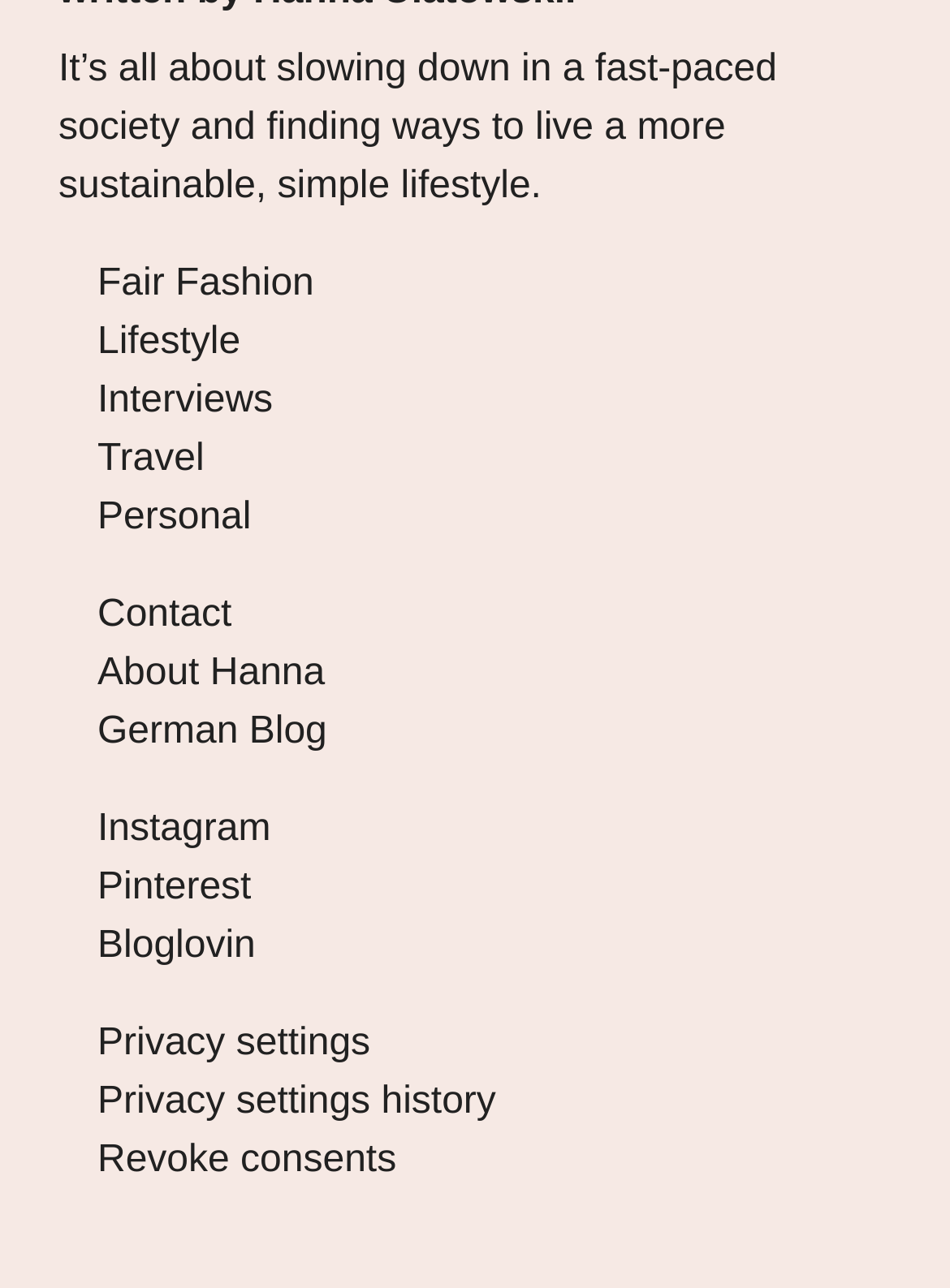Please identify the bounding box coordinates of the element's region that should be clicked to execute the following instruction: "read About Hanna". The bounding box coordinates must be four float numbers between 0 and 1, i.e., [left, top, right, bottom].

[0.103, 0.507, 0.342, 0.539]